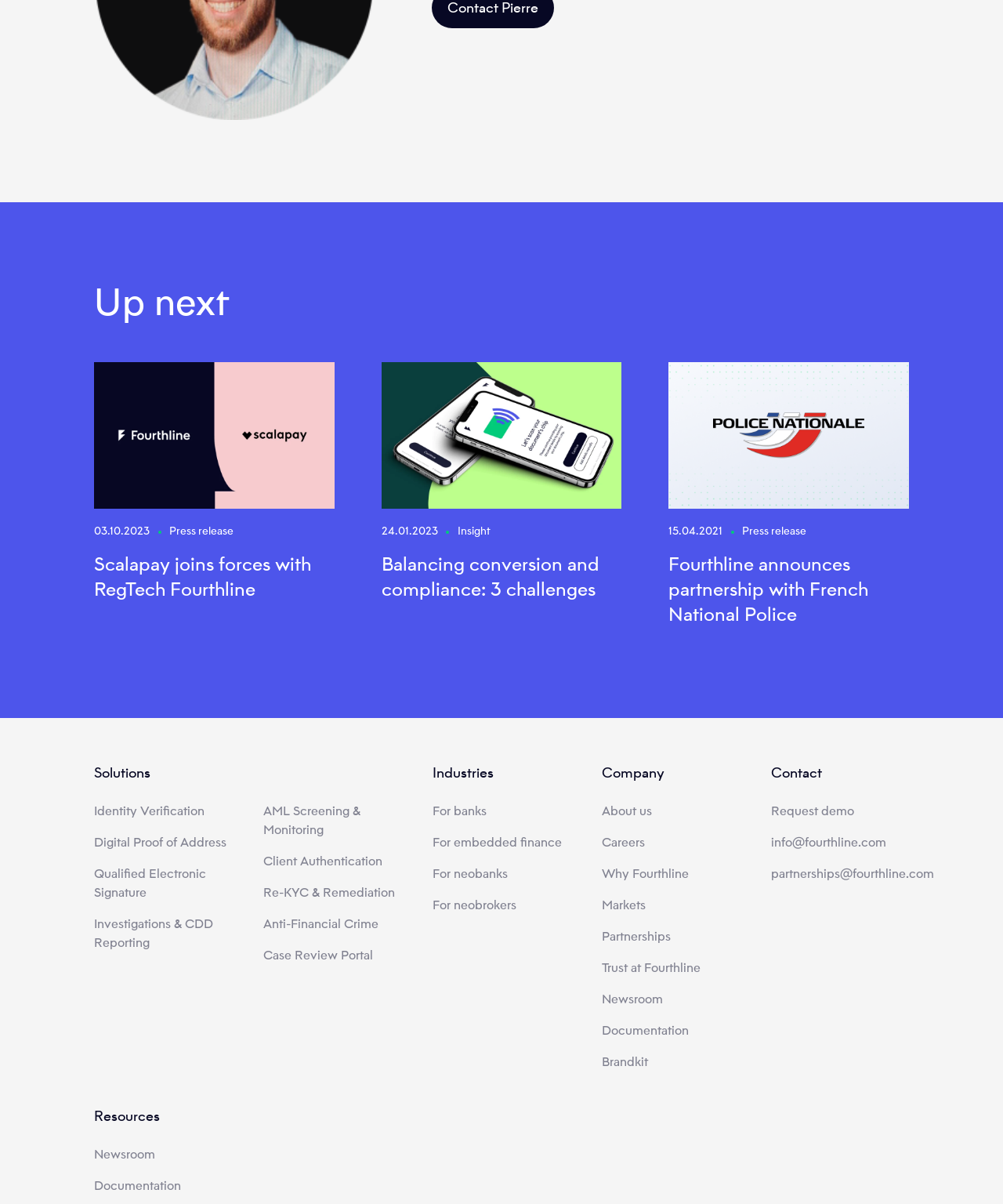Please determine the bounding box coordinates of the section I need to click to accomplish this instruction: "Learn about identity verification solutions".

[0.094, 0.664, 0.204, 0.684]